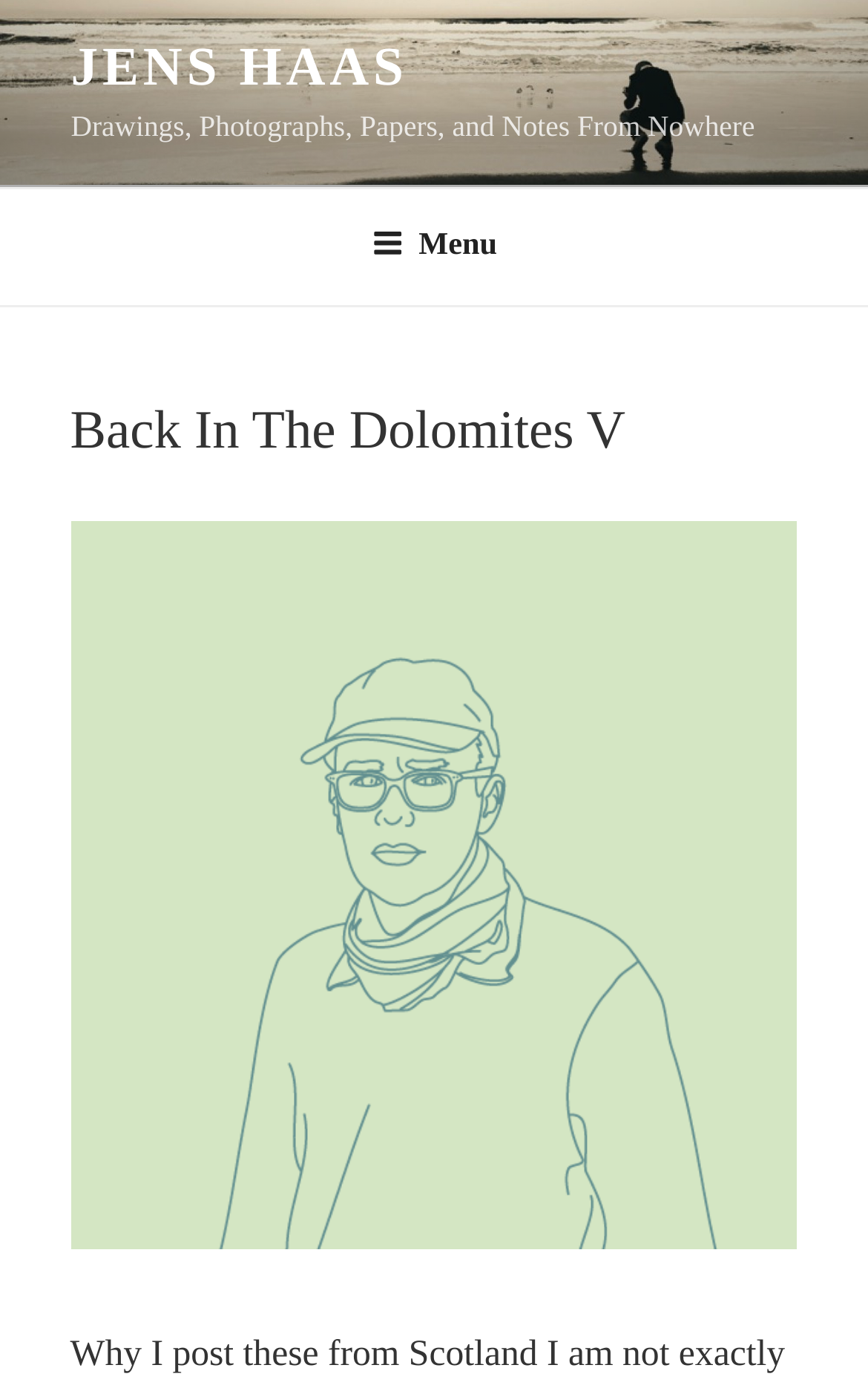Respond with a single word or phrase to the following question: What is the text of the link at the top of the webpage?

JENS HAAS